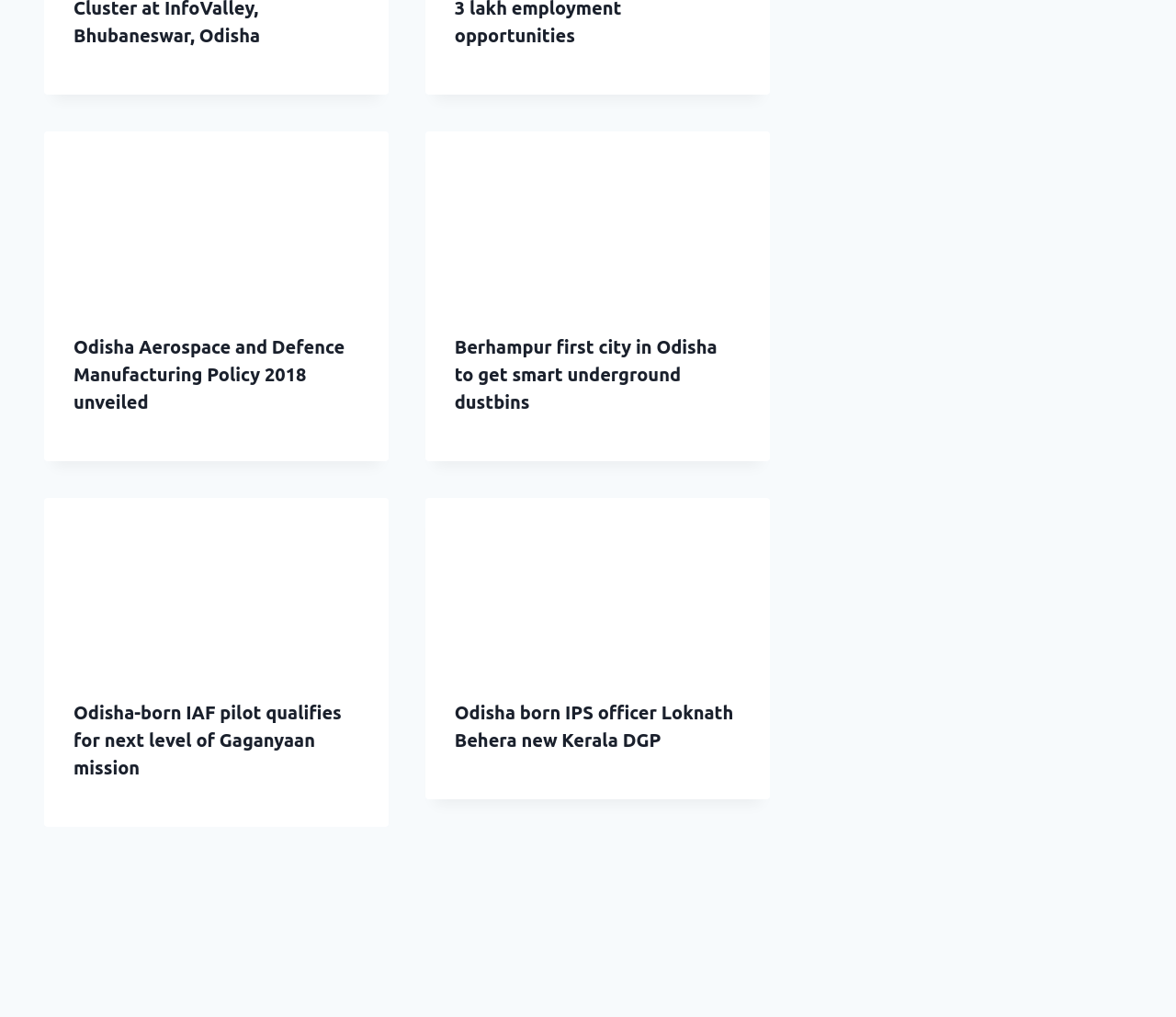How many articles are present on the webpage?
Can you provide an in-depth and detailed response to the question?

The webpage has four articles, each with a link, image, and heading, which are arranged vertically on the page. The articles are about different news topics related to Odisha.